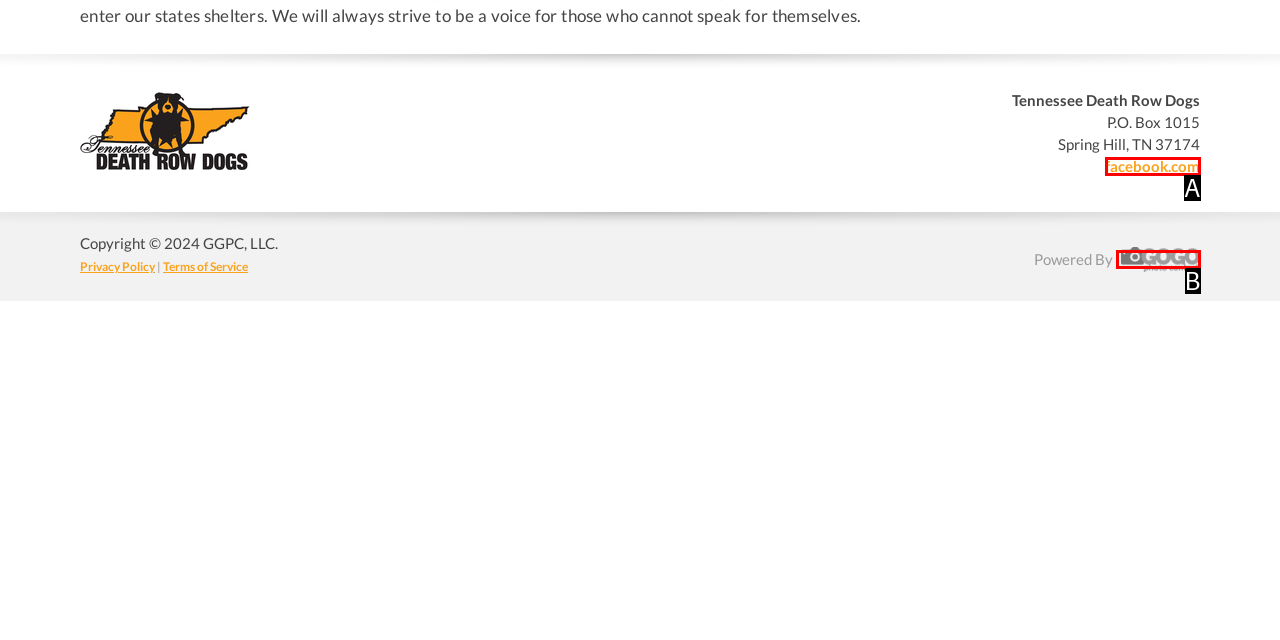Point out the option that best suits the description: facebook.com
Indicate your answer with the letter of the selected choice.

A